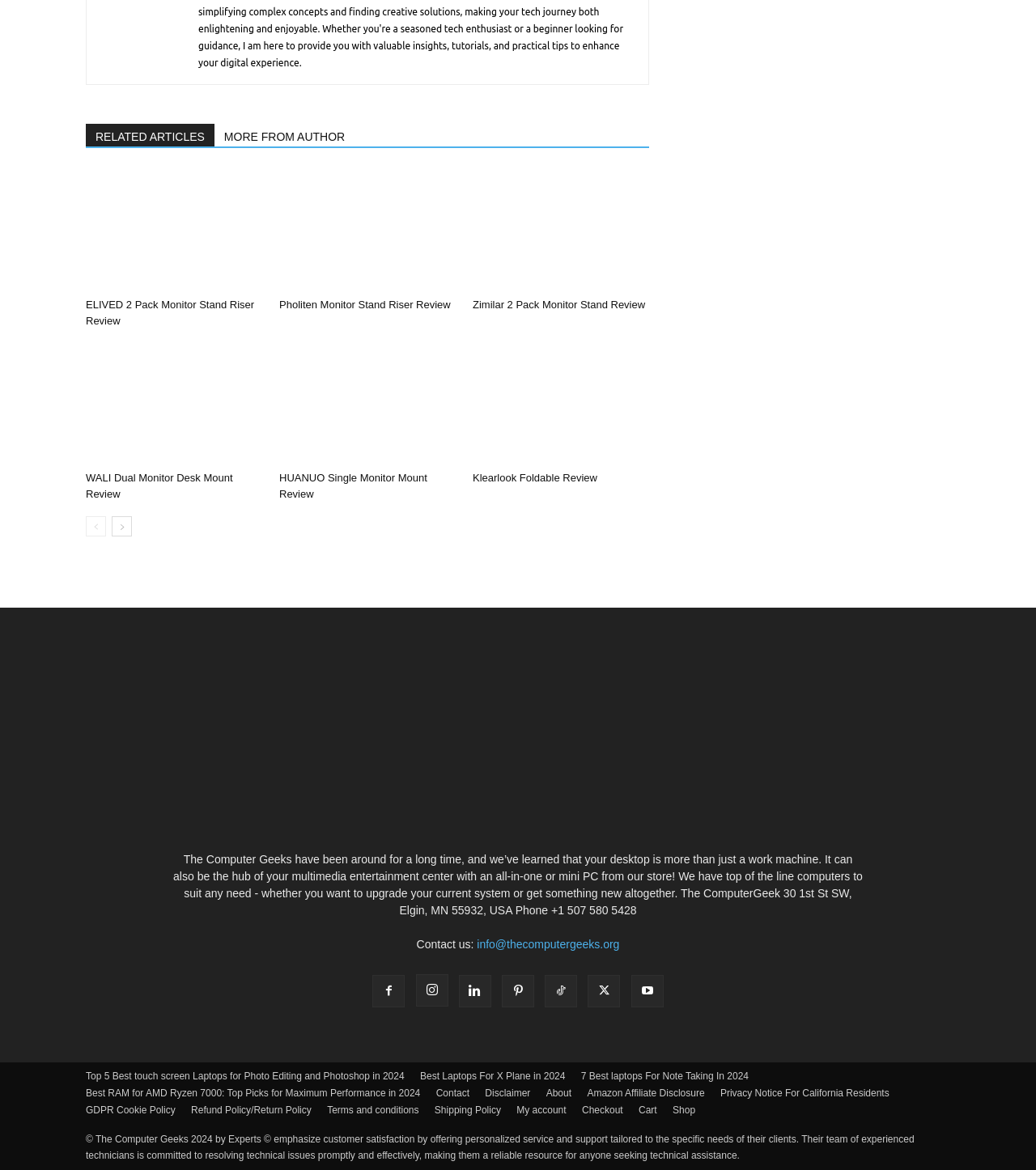Pinpoint the bounding box coordinates of the clickable area necessary to execute the following instruction: "Click on the 'RELATED ARTICLES' link". The coordinates should be given as four float numbers between 0 and 1, namely [left, top, right, bottom].

[0.083, 0.106, 0.207, 0.125]